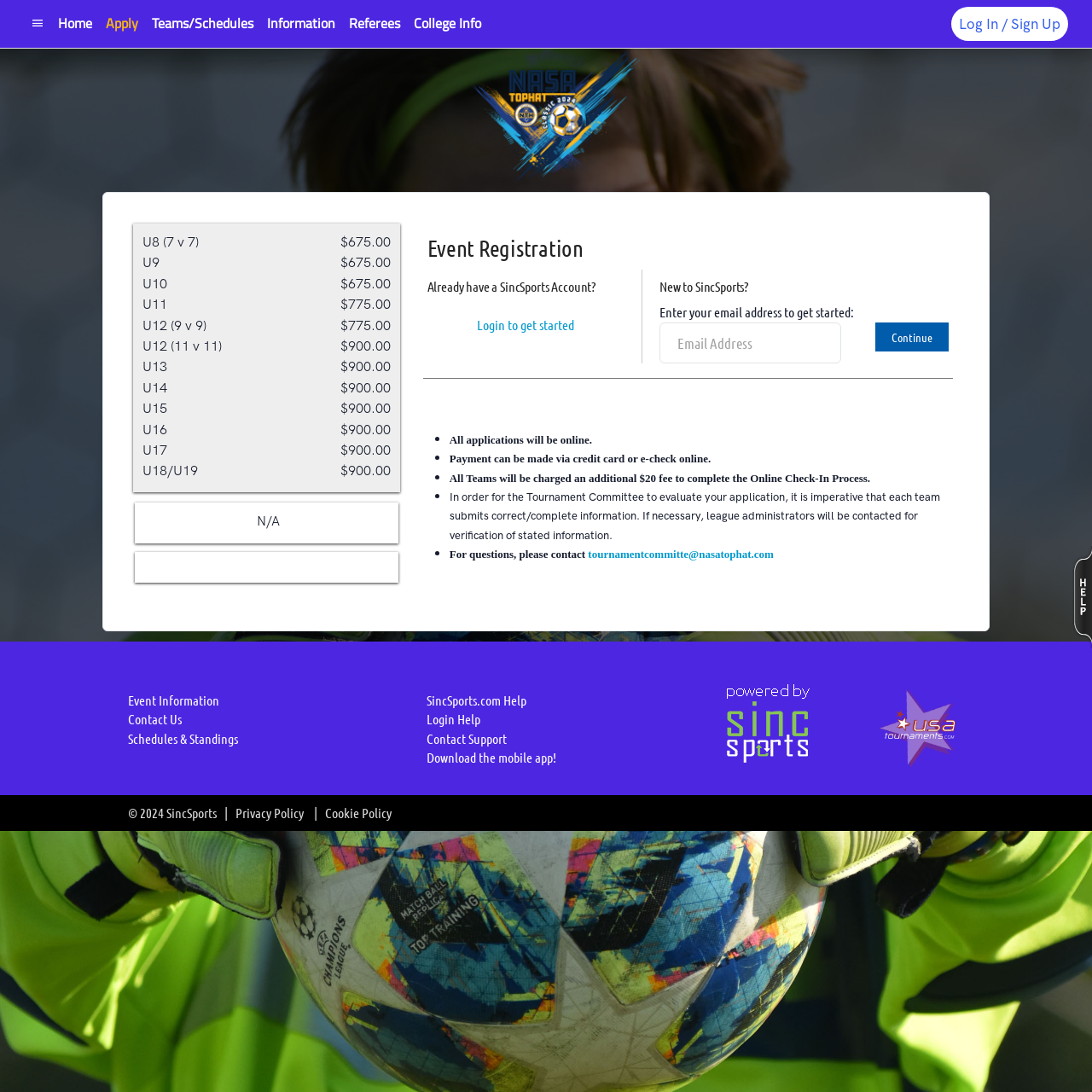Describe every aspect of the webpage comprehensively.

The webpage is an event registration page for the NASA Tophat Boys Classic. At the top, there is a navigation menu with links to "Home", "Apply", "Teams/Schedules", "Information", "Referees", "College Info", and "Log In / Sign Up". Below the navigation menu, there is an event logo on the left side, and a table with event registration information on the right side.

The event registration section is divided into two parts. The first part has a heading "Event Registration" and provides instructions for users who already have a SincSports account and those who are new to SincSports. There is a login link for existing users and a text field to enter an email address for new users, along with a "Continue" button.

The second part of the event registration section is a table with various age groups (U8 to U18/U19) and their corresponding registration fees. Each row in the table displays the age group and the fee.

On the left side of the page, below the event logo, there is a table with some additional information, but the content is not clear. There is also an image below the event registration section, but its purpose is not specified.

At the bottom of the page, there is another table with some unclear content, and a few more tables with empty cells.